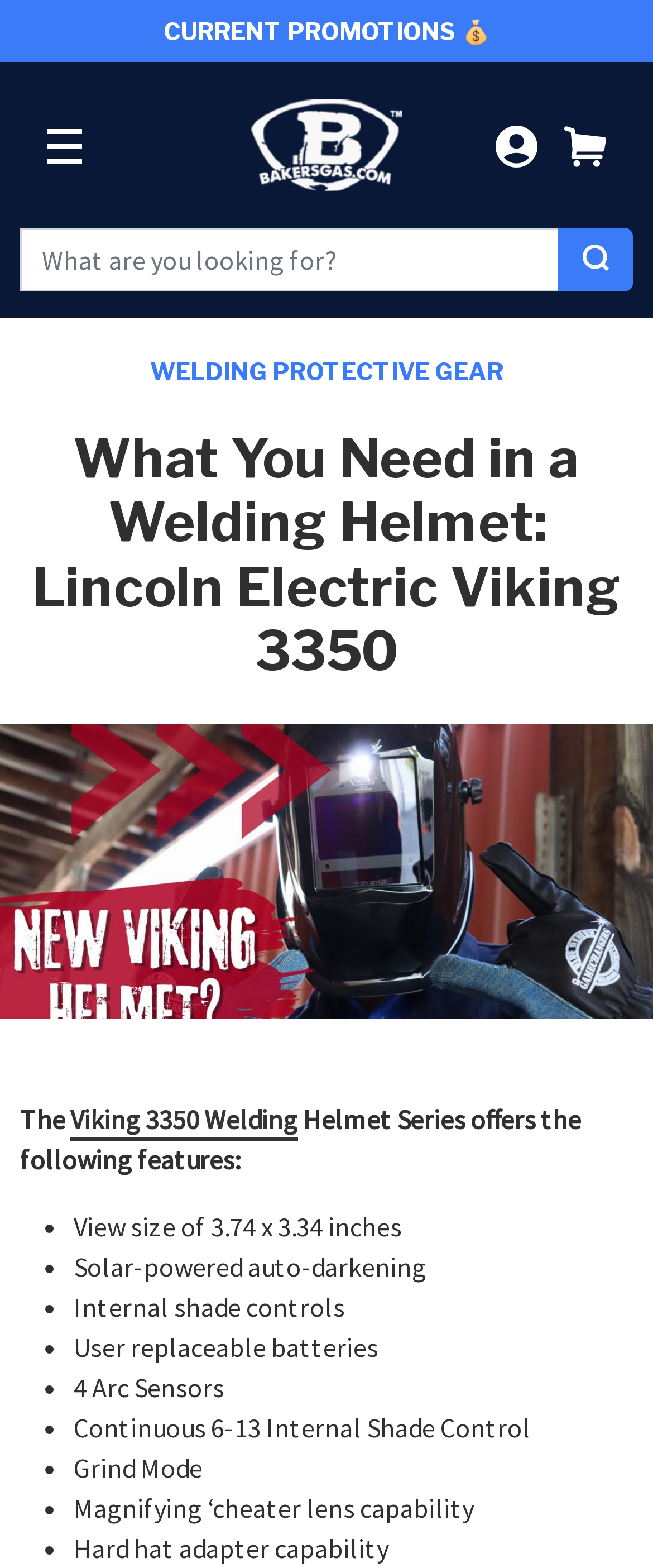Given the description: "Log in", determine the bounding box coordinates of the UI element. The coordinates should be formatted as four float numbers between 0 and 1, [left, top, right, bottom].

[0.759, 0.065, 0.823, 0.12]